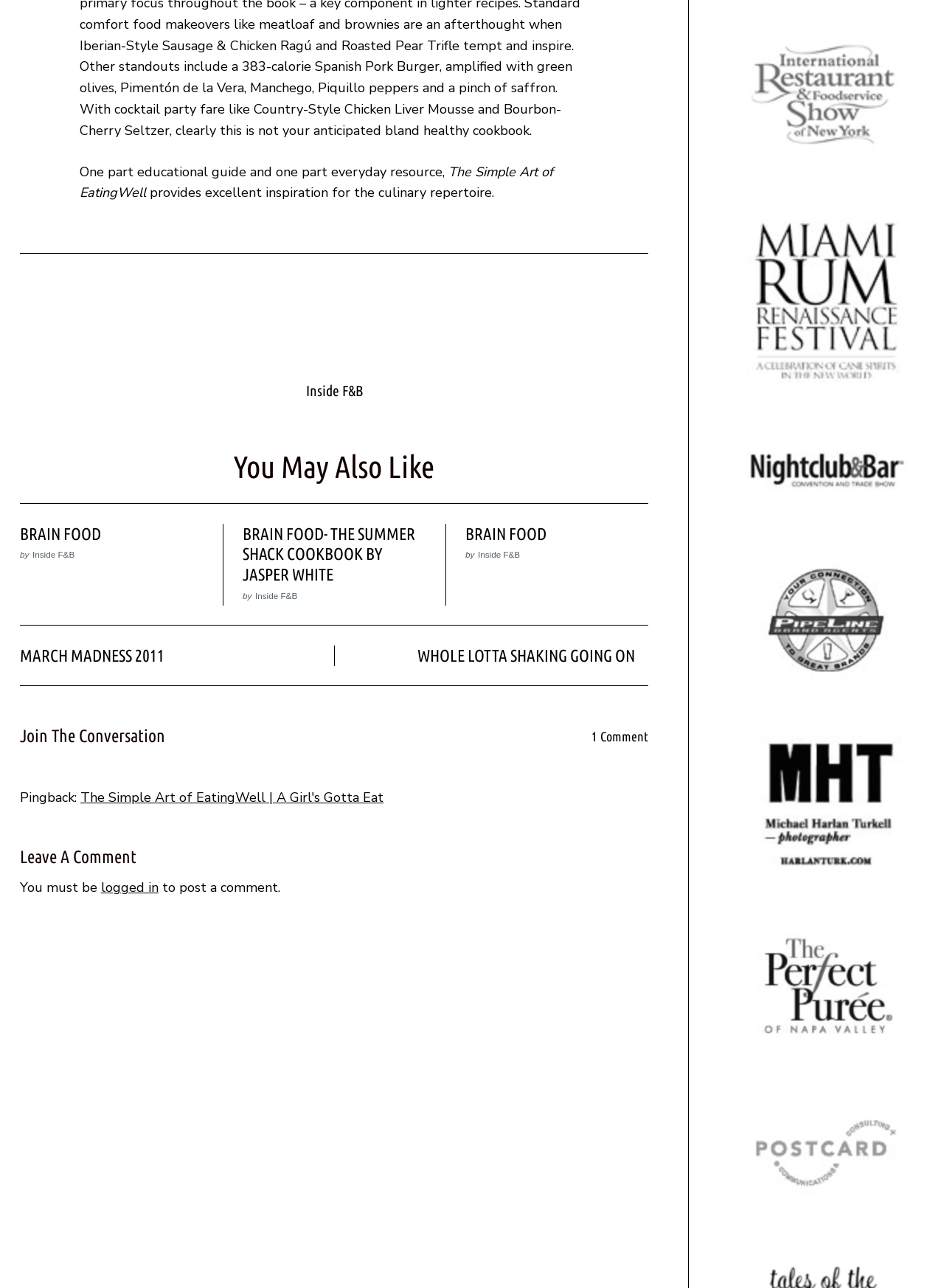Locate the bounding box coordinates of the element I should click to achieve the following instruction: "Click on 'logged in'".

[0.107, 0.682, 0.168, 0.696]